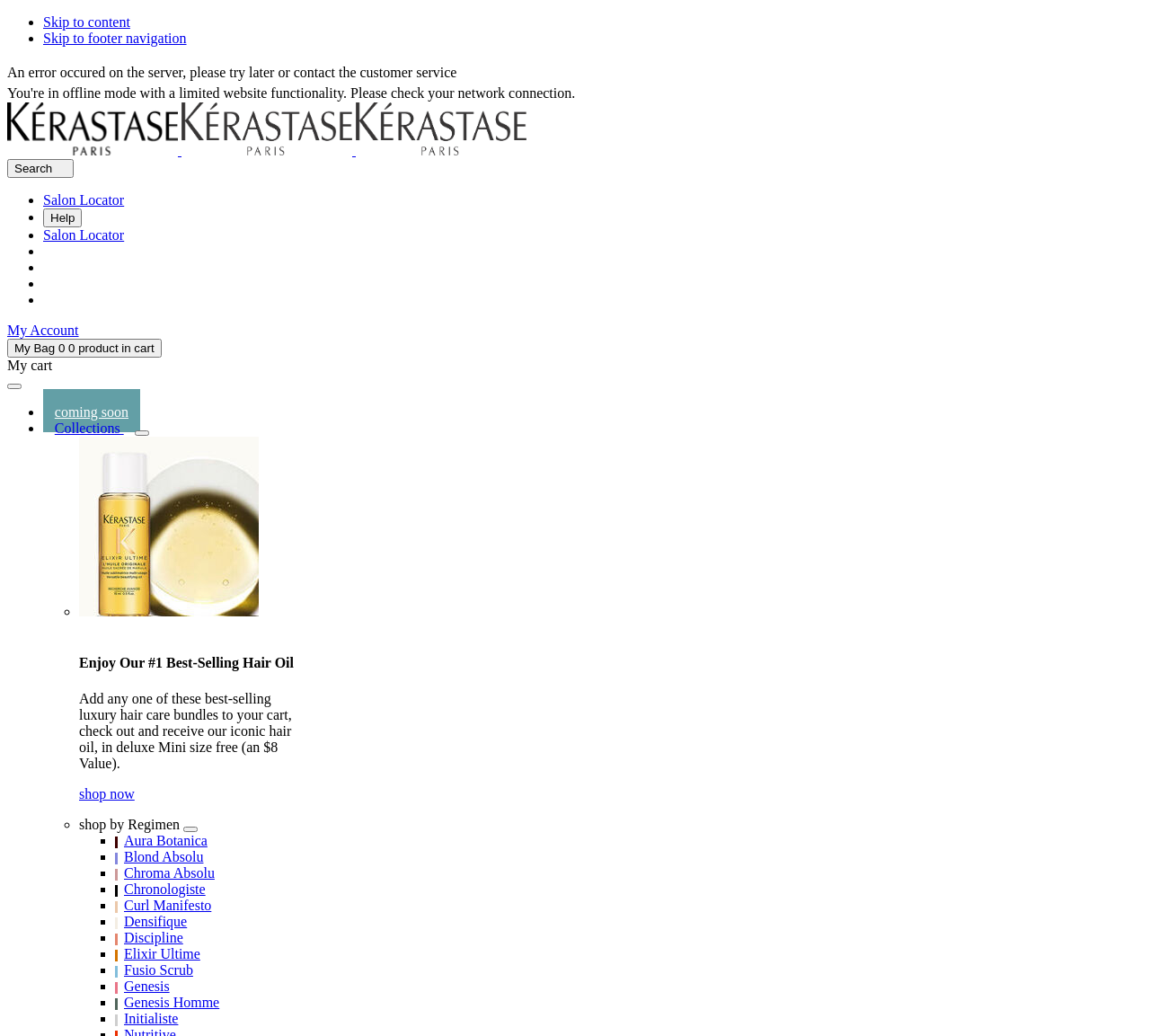Can you specify the bounding box coordinates for the region that should be clicked to fulfill this instruction: "View My Bag".

[0.006, 0.327, 0.14, 0.345]